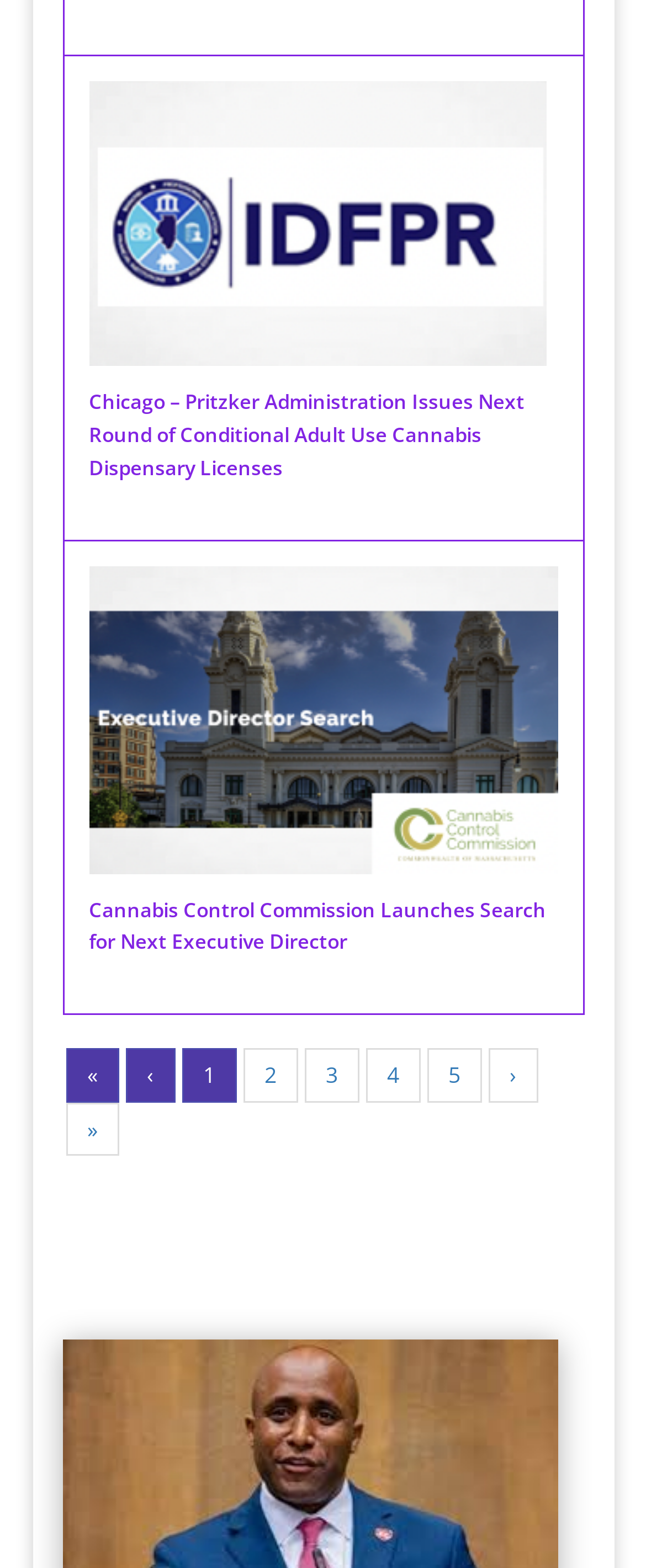Please find the bounding box coordinates of the element that must be clicked to perform the given instruction: "Read about Cannabis Control Commission Launches Search for Next Executive Director". The coordinates should be four float numbers from 0 to 1, i.e., [left, top, right, bottom].

[0.136, 0.452, 0.864, 0.472]